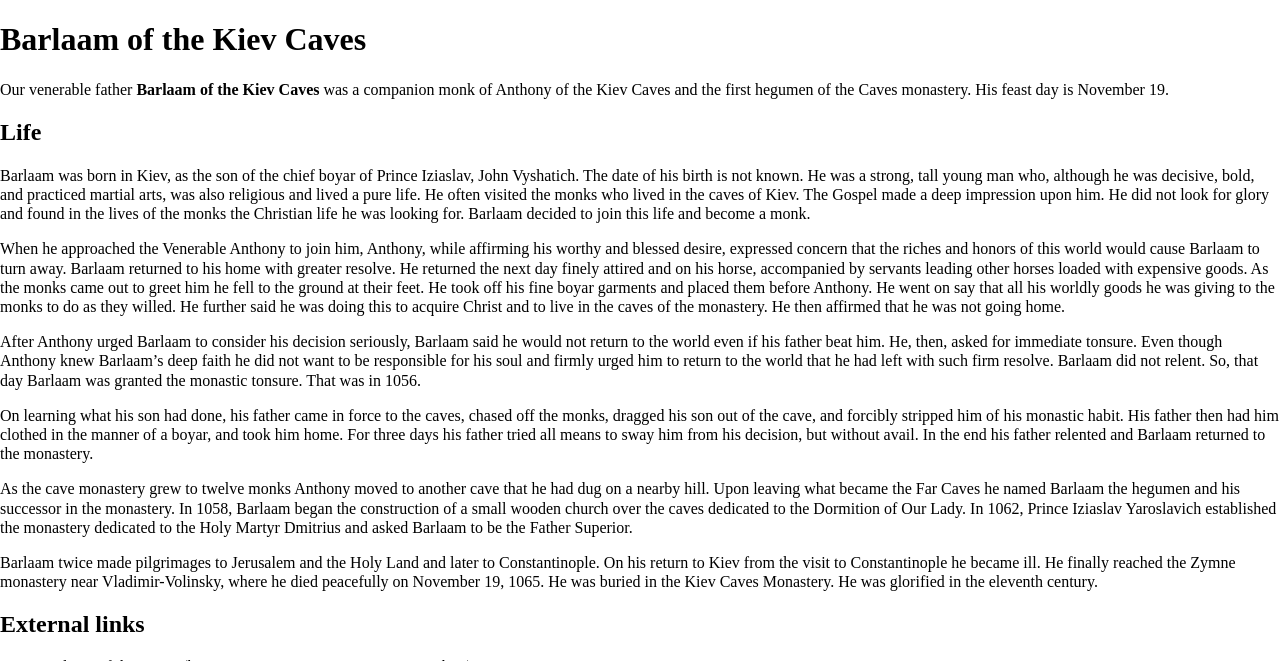What is the feast day of Barlaam?
Answer the question with as much detail as possible.

The answer can be found in the first paragraph of the webpage, where it is mentioned that 'His feast day is November 19'.